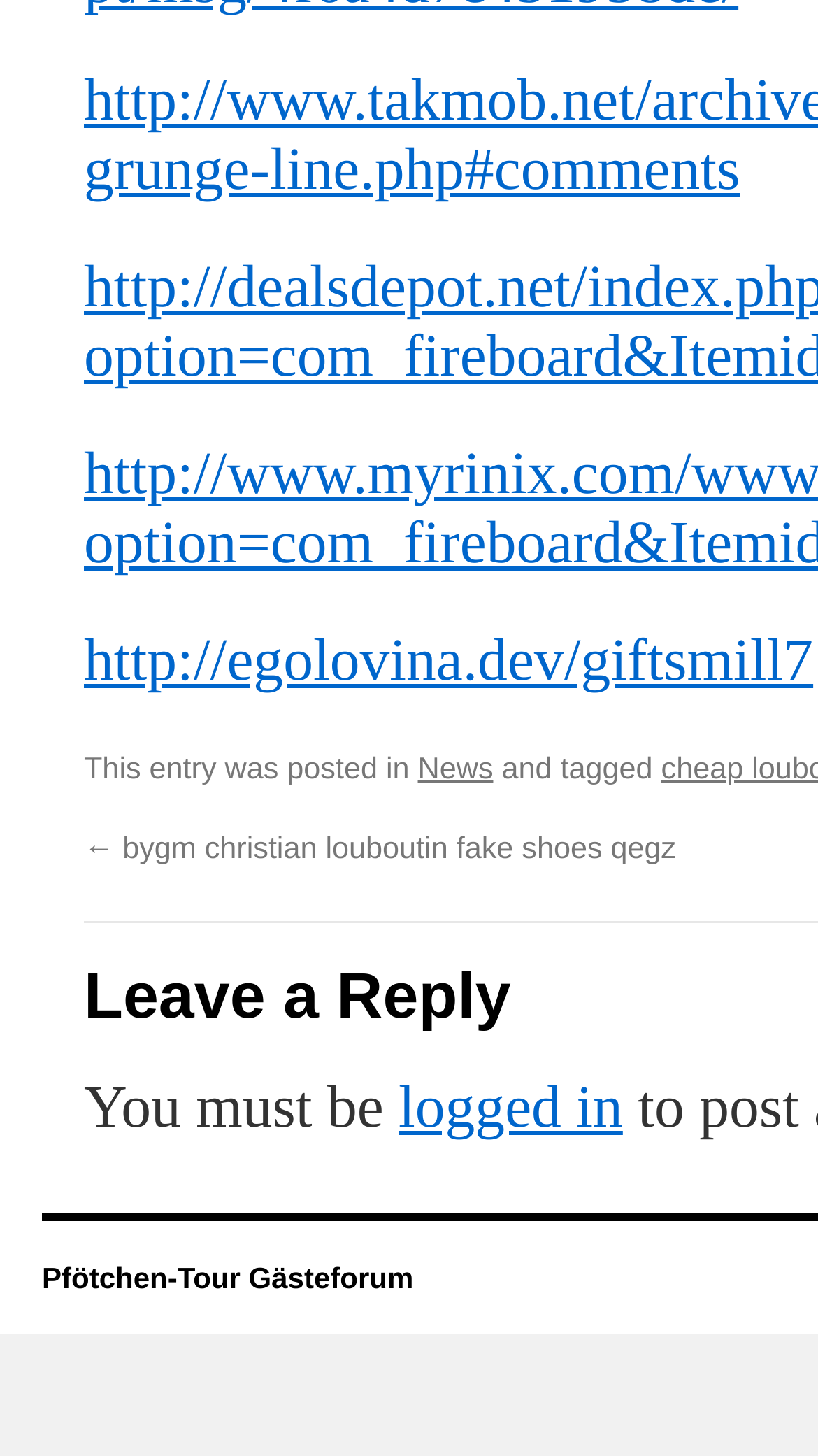Use one word or a short phrase to answer the question provided: 
What is the name of the forum?

Pfötchen-Tour Gästeforum